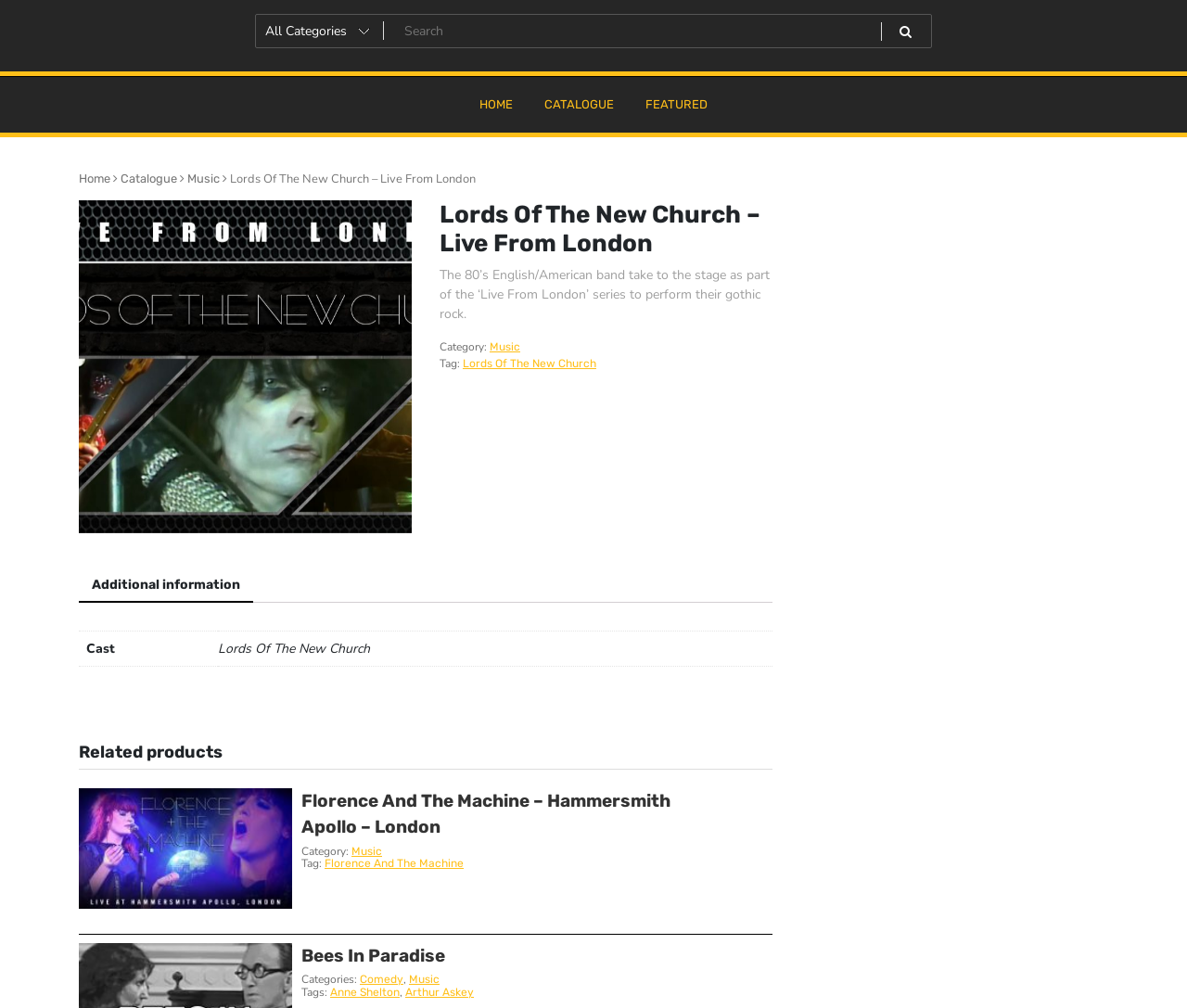Show the bounding box coordinates of the region that should be clicked to follow the instruction: "View Lords Of The New Church information."

[0.39, 0.354, 0.502, 0.367]